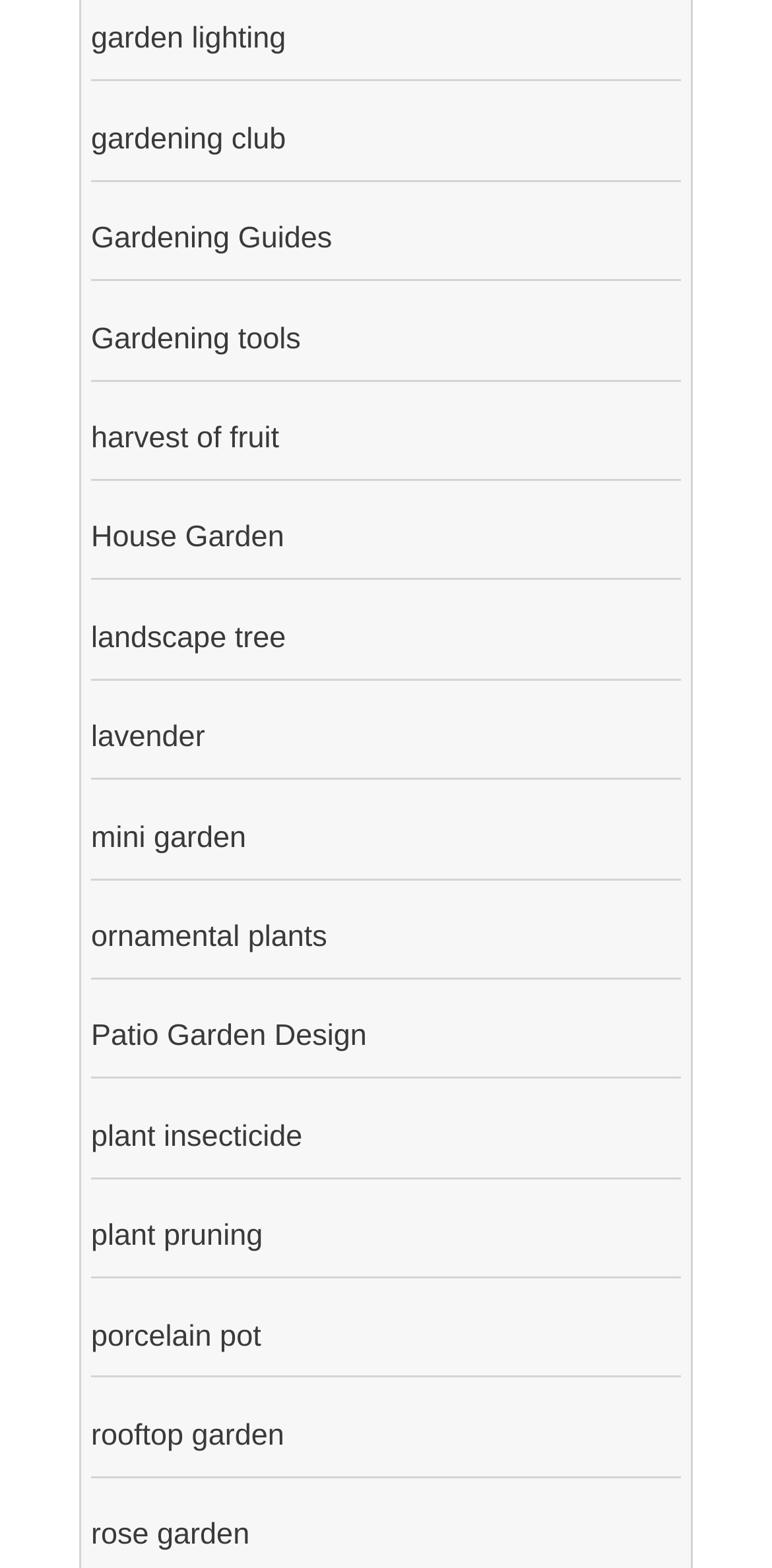Please specify the bounding box coordinates of the clickable section necessary to execute the following command: "explore harvest of fruit".

[0.118, 0.269, 0.362, 0.29]